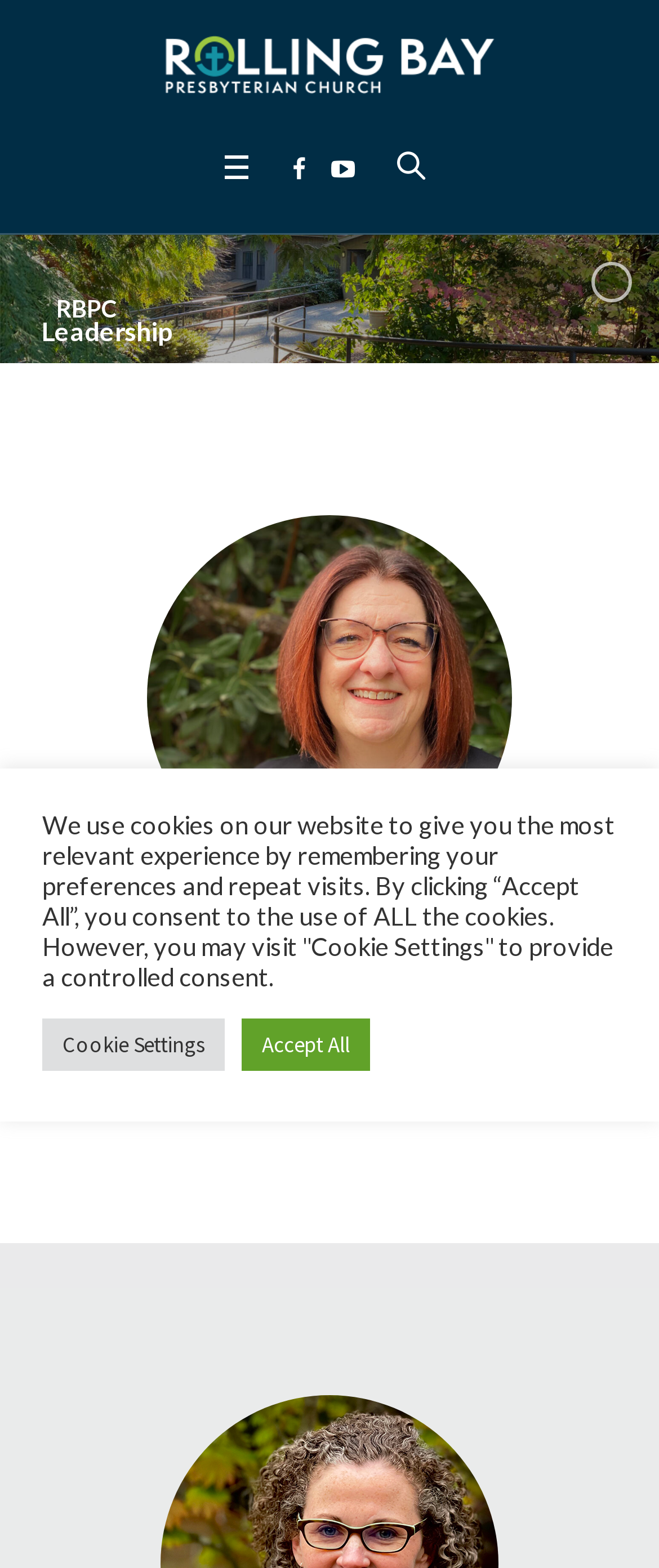Provide a brief response to the question using a single word or phrase: 
What is the name of the church?

Rolling Bay Presbyterian Church